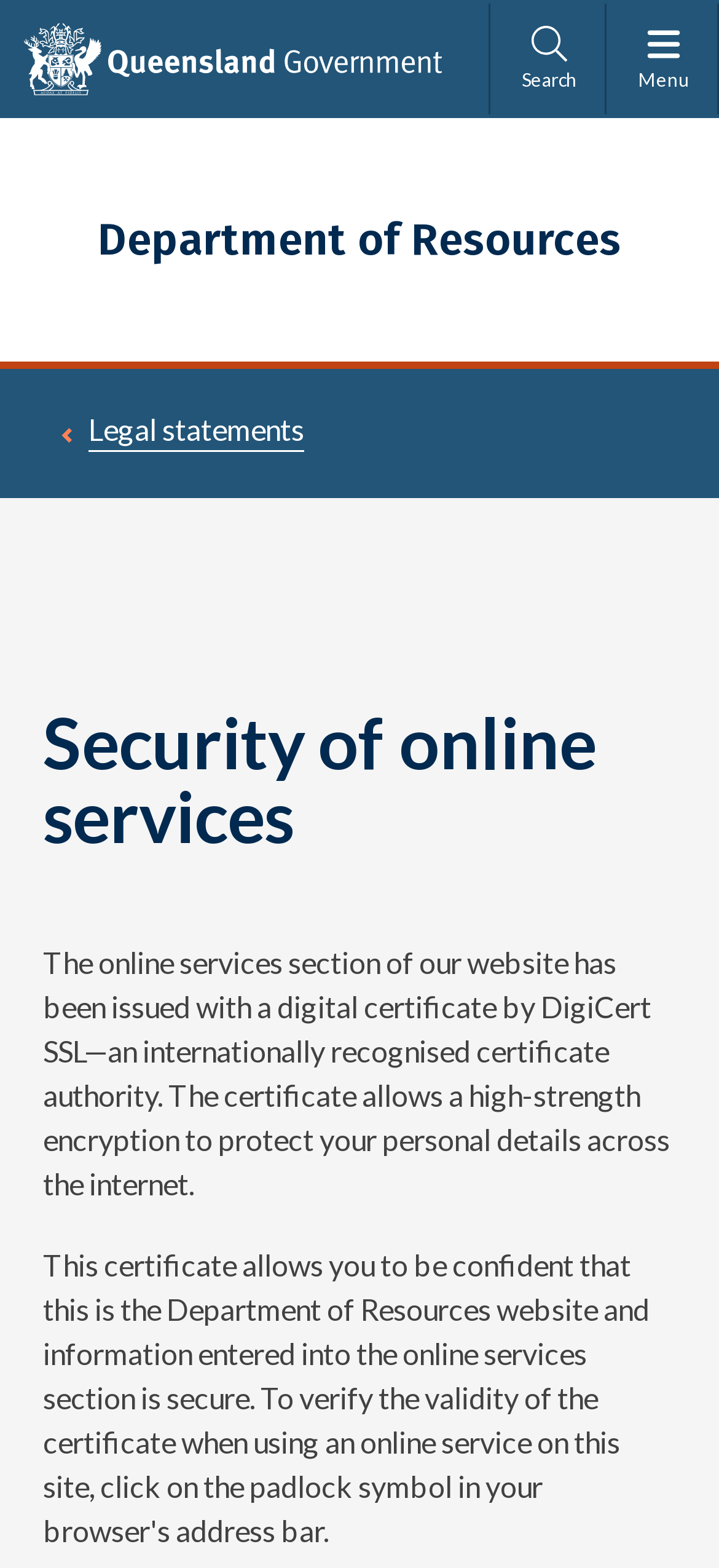Give a one-word or one-phrase response to the question: 
What is the purpose of the digital certificate?

Protect personal details